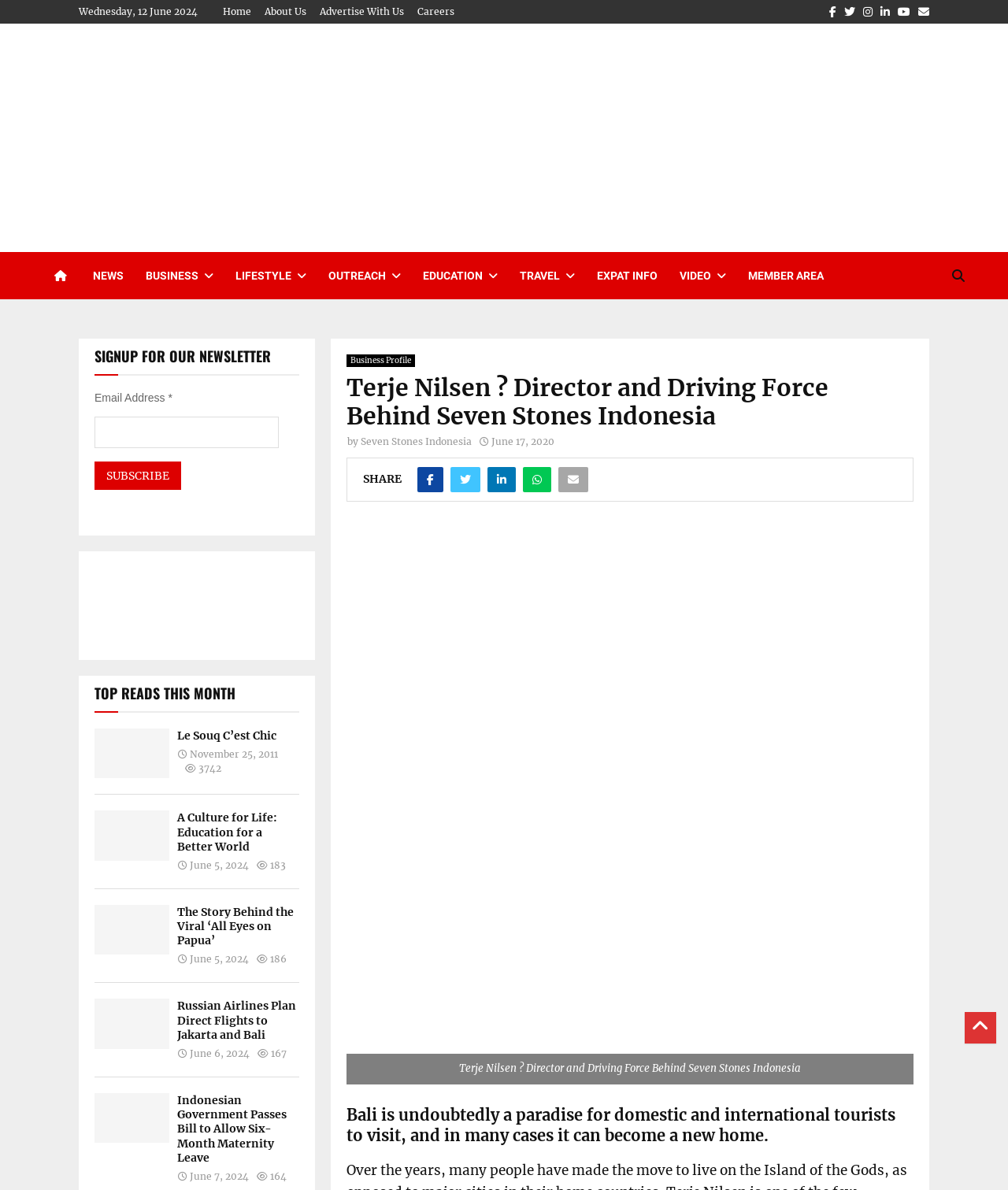Please identify the bounding box coordinates of the clickable area that will fulfill the following instruction: "Share the article 'Terje Nilsen? Director and Driving Force Behind Seven Stones Indonesia'". The coordinates should be in the format of four float numbers between 0 and 1, i.e., [left, top, right, bottom].

[0.414, 0.392, 0.44, 0.414]